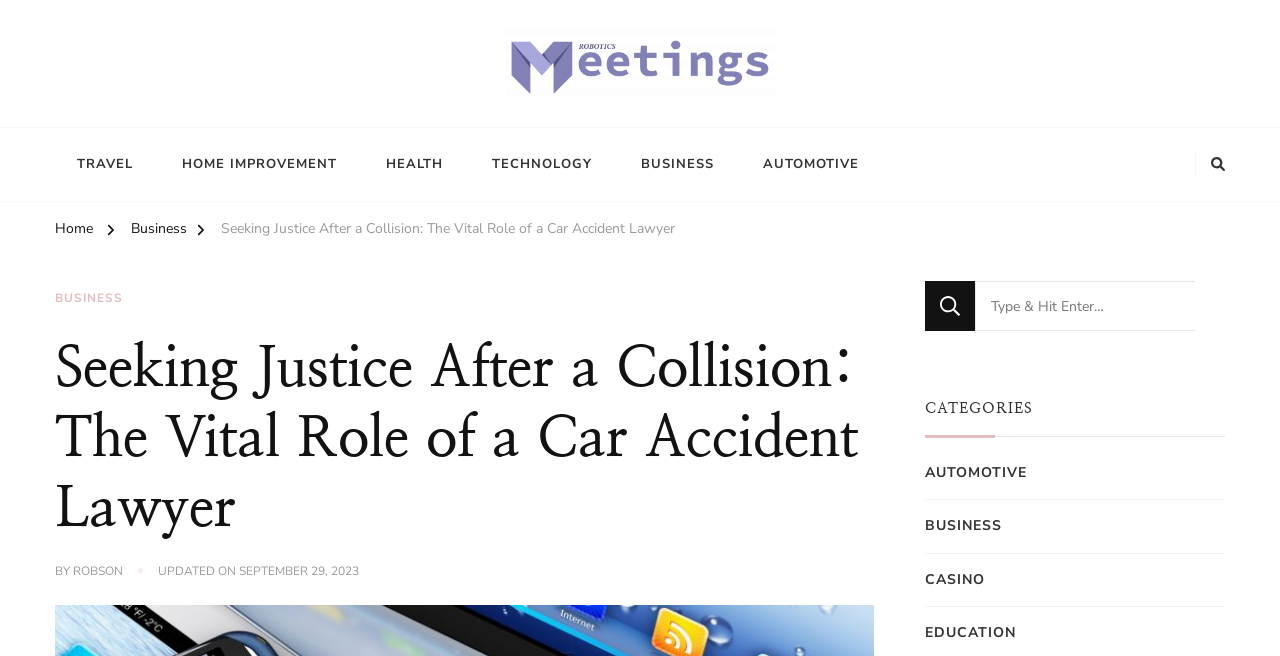Locate the bounding box coordinates of the item that should be clicked to fulfill the instruction: "Search for something".

[0.723, 0.429, 0.934, 0.505]